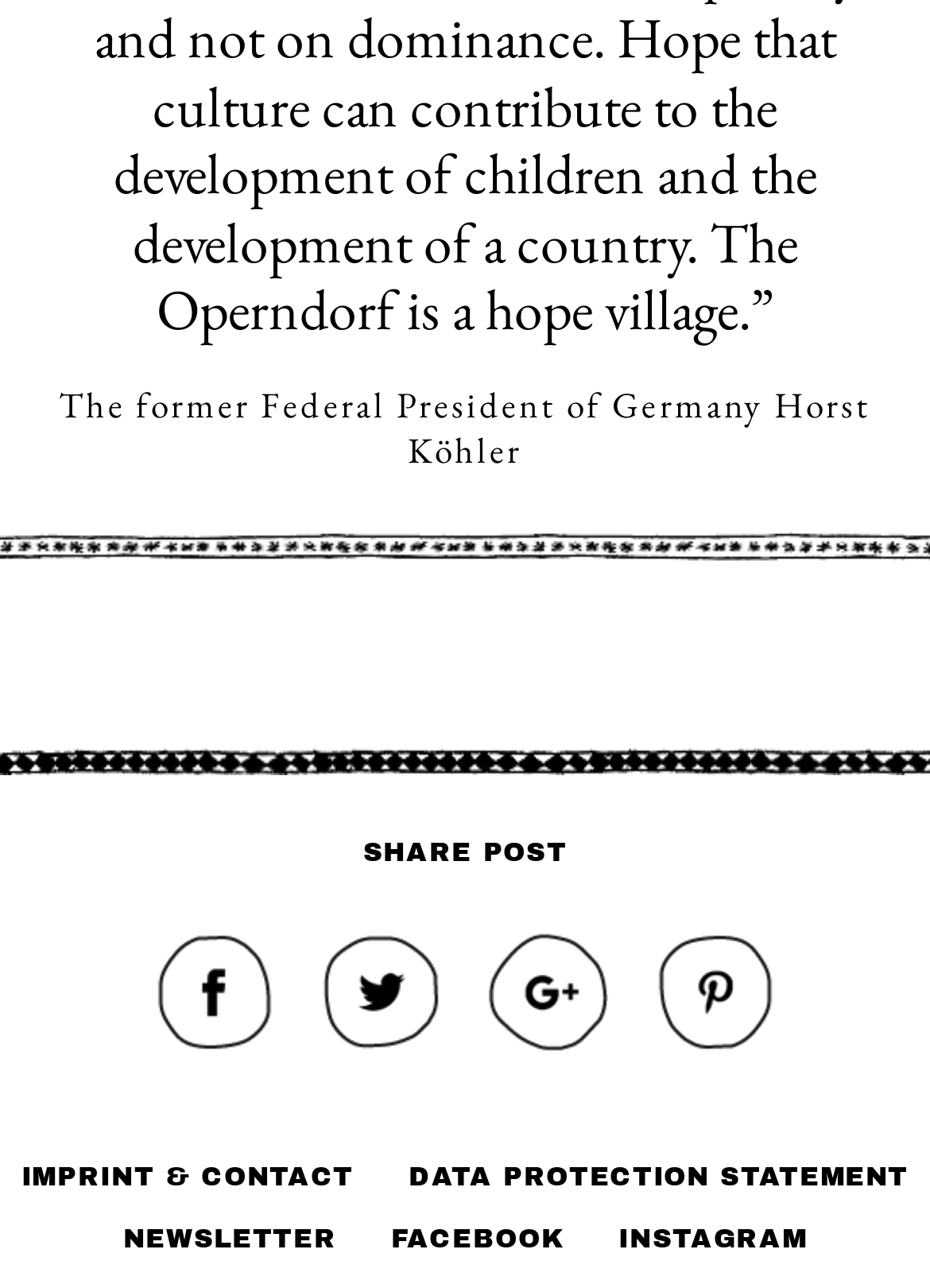Bounding box coordinates must be specified in the format (top-left x, top-left y, bottom-right x, bottom-right y). All values should be floating point numbers between 0 and 1. What are the bounding box coordinates of the UI element described as: NEWSLETTER

[0.132, 0.95, 0.362, 0.972]